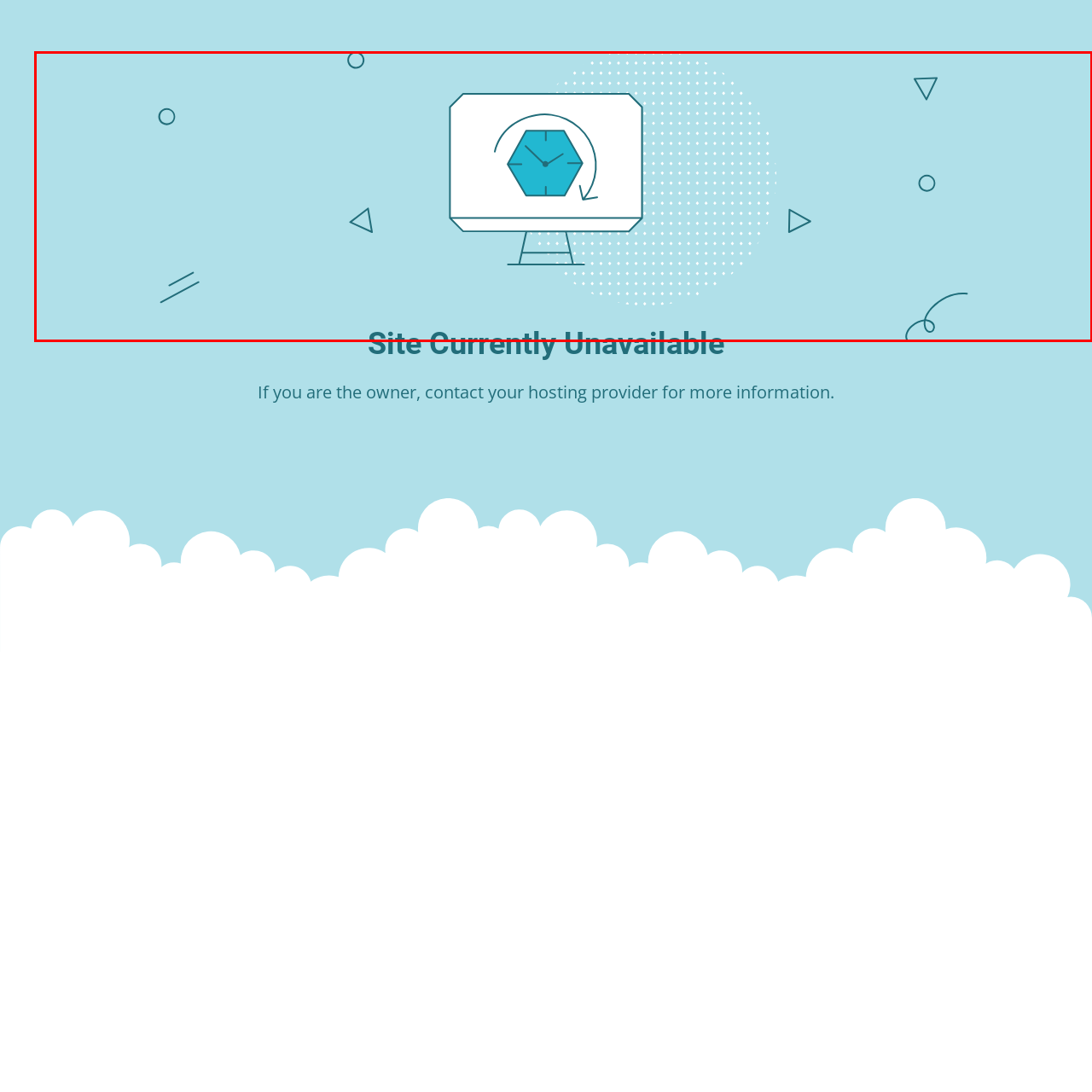Create a detailed narrative of the image inside the red-lined box.

The image features a stylized illustration on a light blue background, prominently displaying a computer monitor with a geometric icon resembling a clock and hexagon. An arrow encircles the icon, symbolizing activity or refreshment. Below the monitor, the text "Site Currently Unavailable" is clearly legible, indicating that the webpage is temporarily inaccessible. Surrounding elements include abstract shapes, adding a modern and dynamic feel to the composition. This visual communicates a sense of ongoing change, reinforcing the message of an unavailable site while maintaining an engaging and friendly design aesthetic.